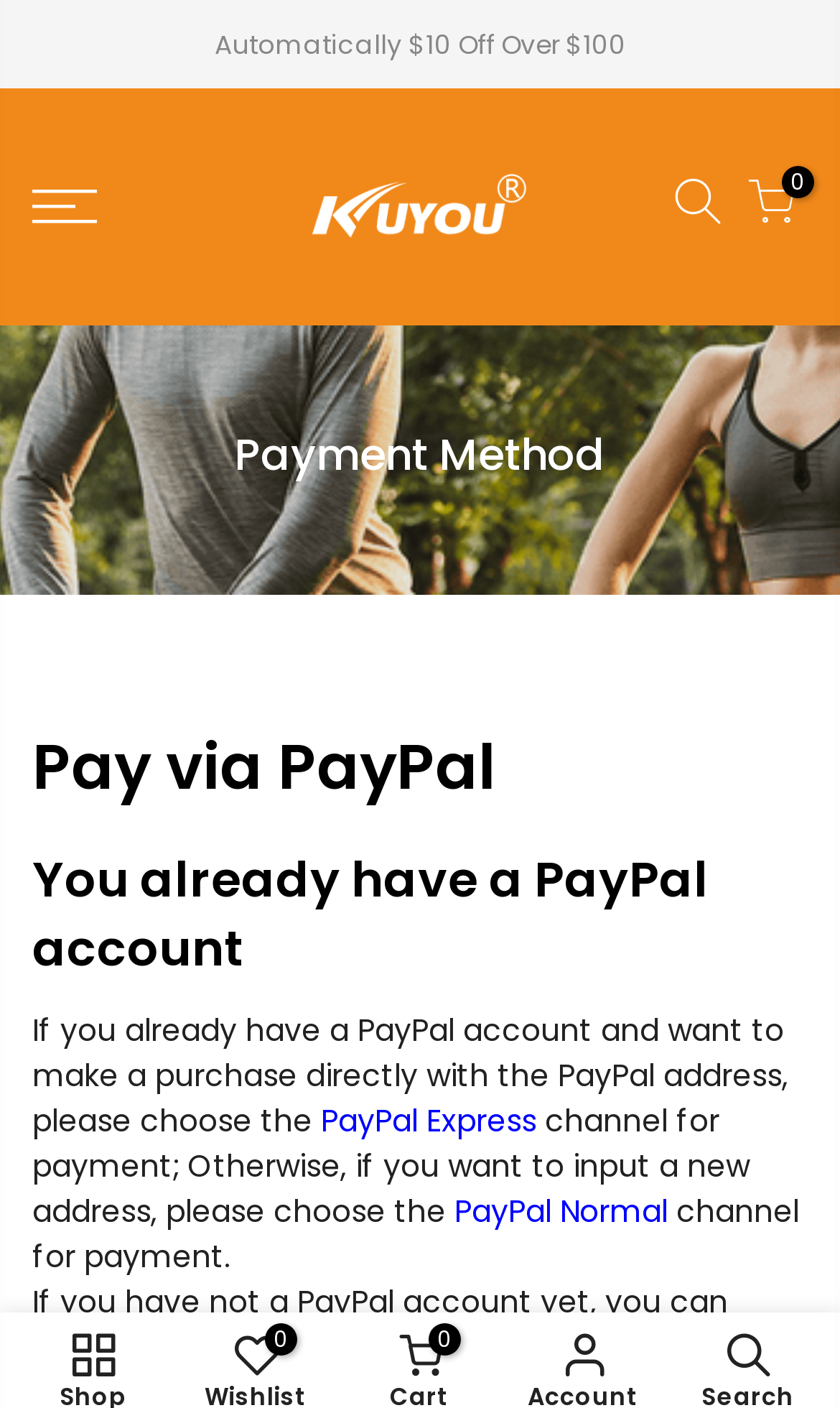Refer to the image and provide a thorough answer to this question:
What is the purpose of the 'Pay via PayPal' section?

The 'Pay via PayPal' section is designed for users who want to make a purchase via PayPal. It provides instructions and options for users to choose from, depending on whether they already have a PayPal account or not.